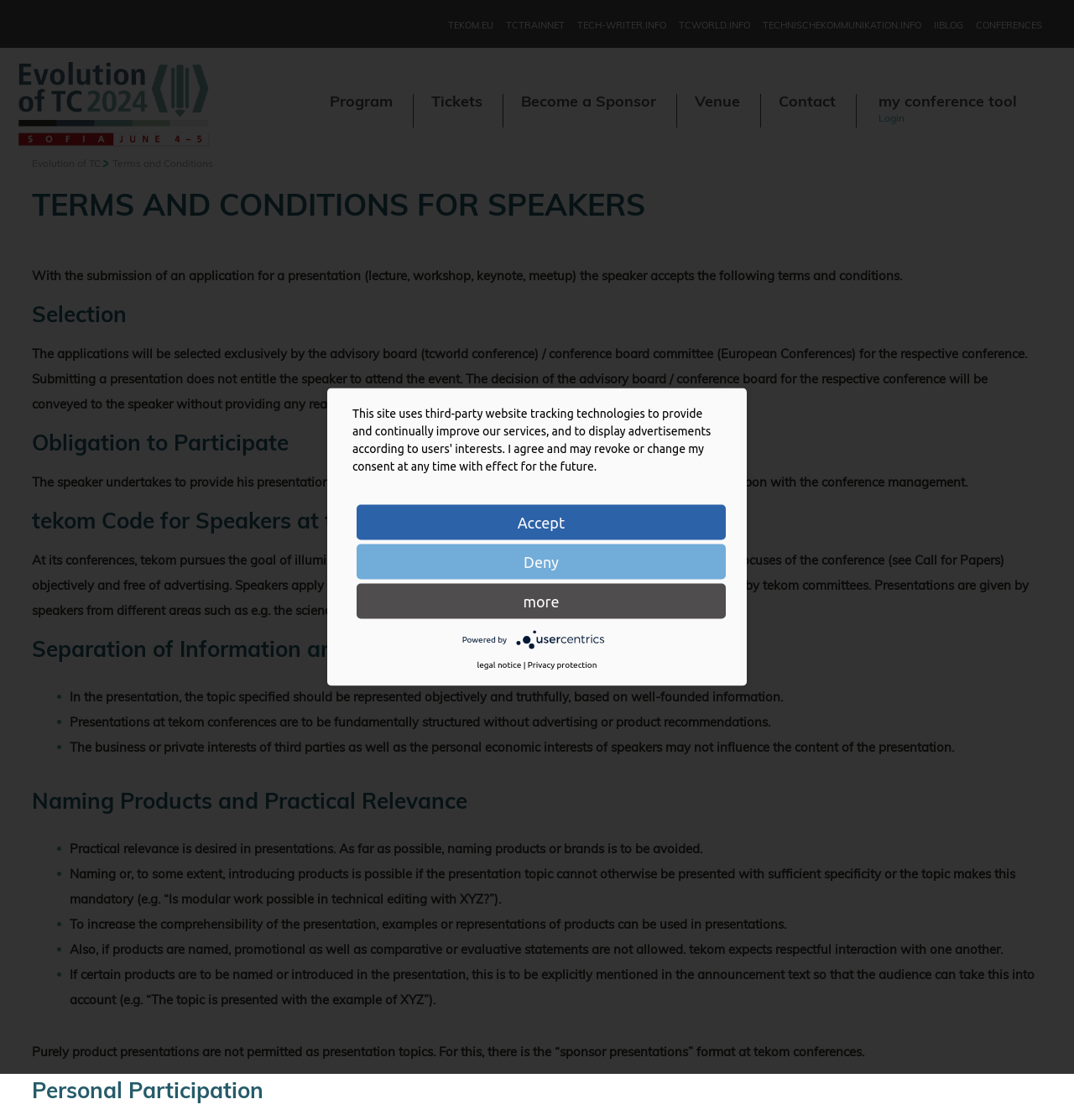Determine the bounding box for the UI element that matches this description: "my conference tool Login".

[0.797, 0.069, 0.97, 0.137]